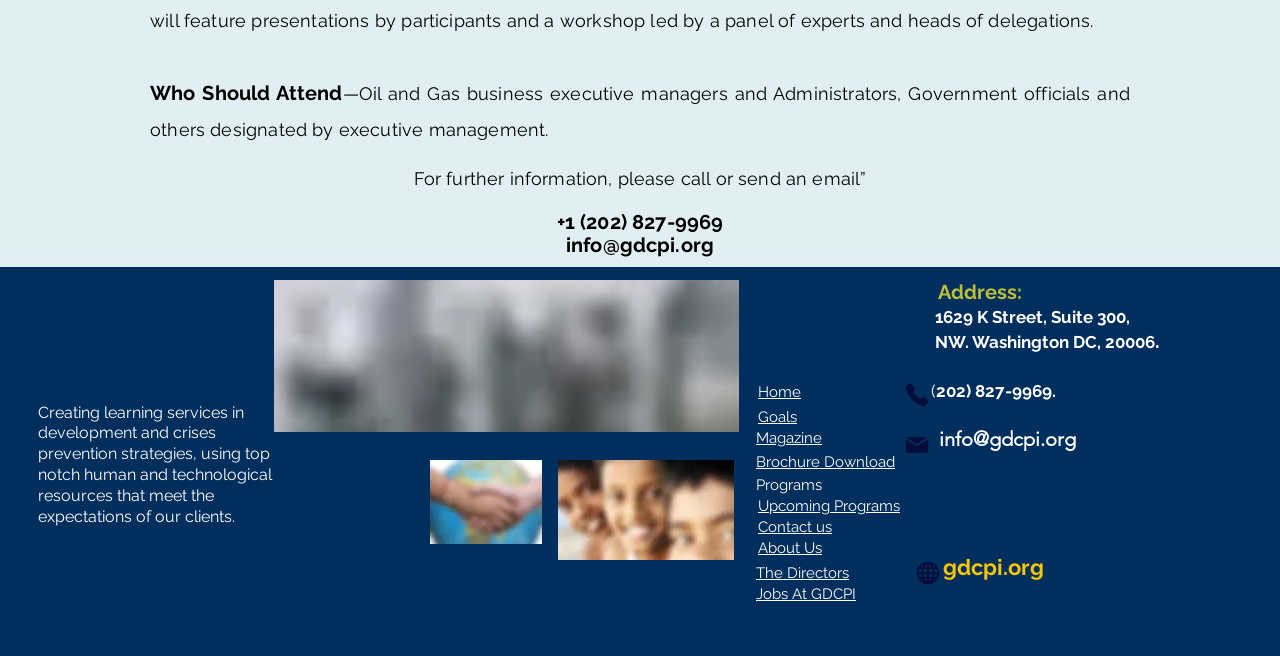What is the purpose of GDCPI? Examine the screenshot and reply using just one word or a brief phrase.

Creating learning services in development and crises prevention strategies